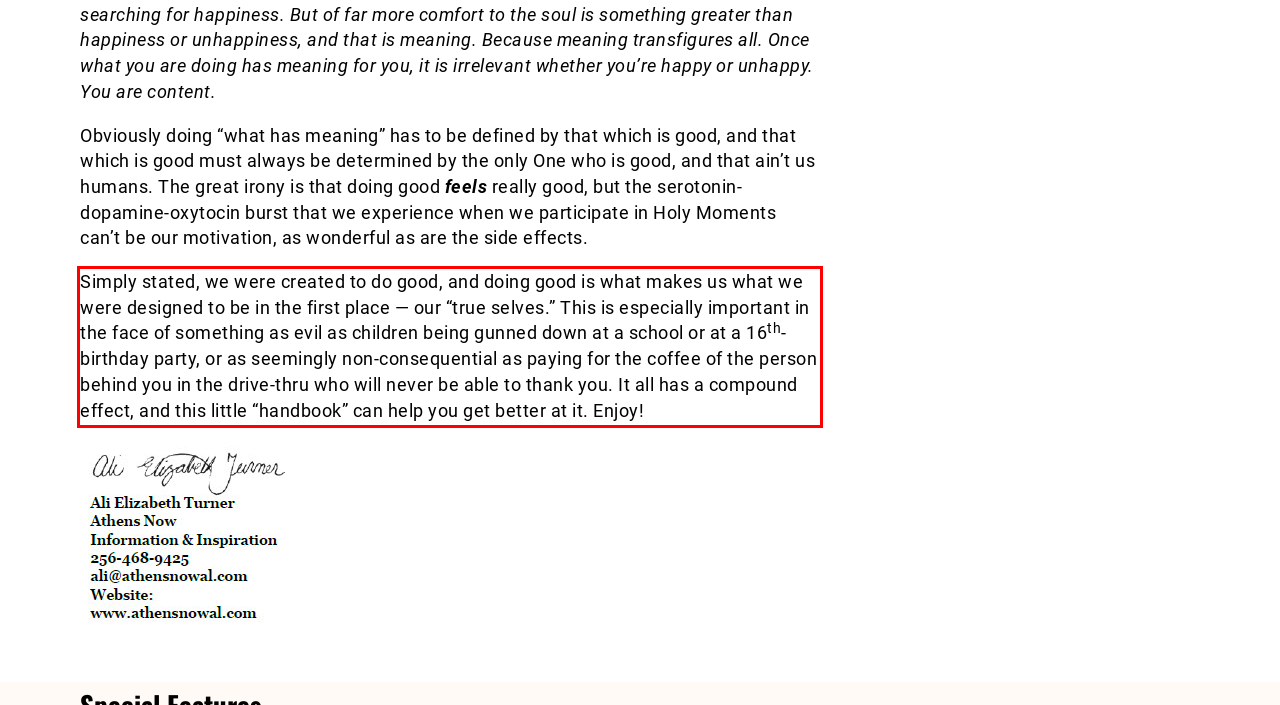You are looking at a screenshot of a webpage with a red rectangle bounding box. Use OCR to identify and extract the text content found inside this red bounding box.

Simply stated, we were created to do good, and doing good is what makes us what we were designed to be in the first place — our “true selves.” This is especially important in the face of something as evil as children being gunned down at a school or at a 16th-birthday party, or as seemingly non-consequential as paying for the coffee of the person behind you in the drive-thru who will never be able to thank you. It all has a compound effect, and this little “handbook” can help you get better at it. Enjoy!